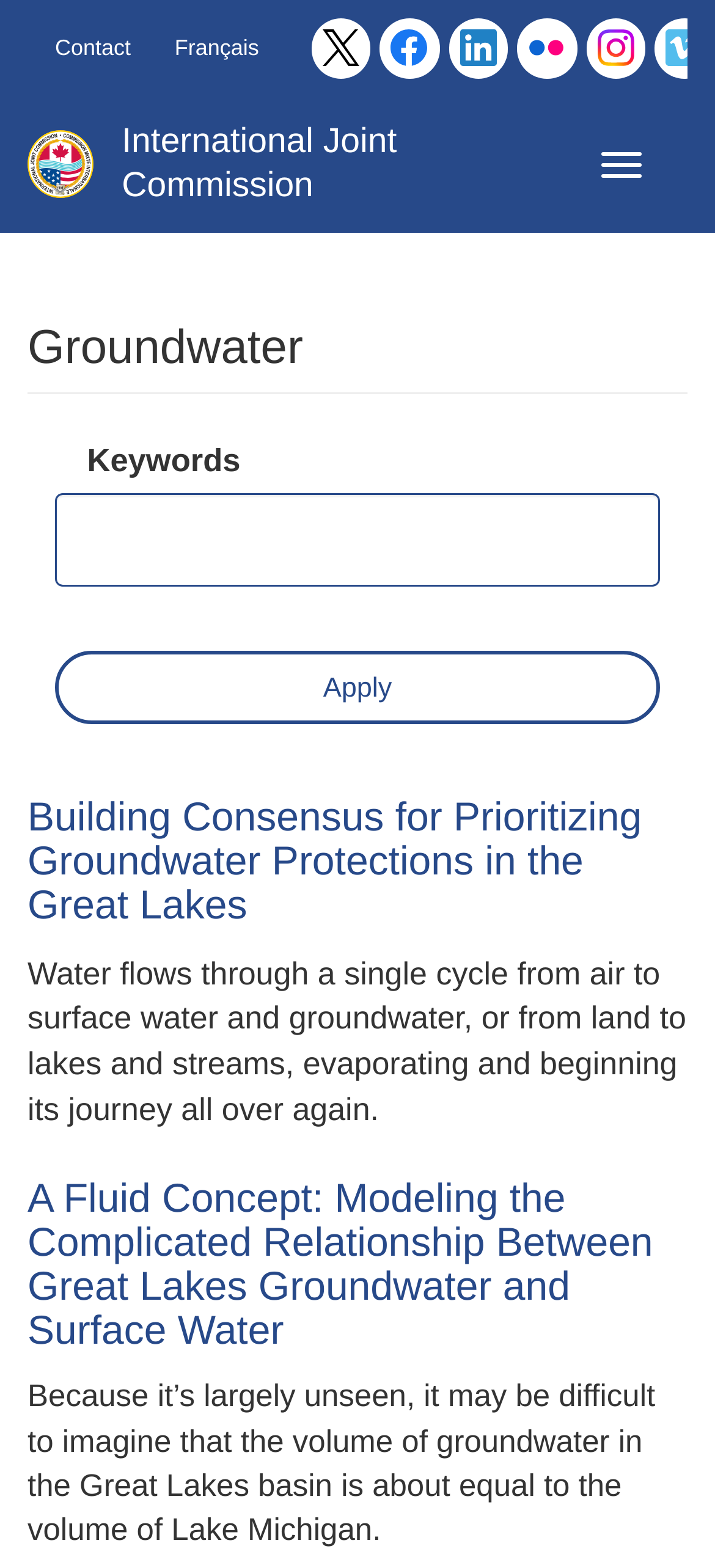Using details from the image, please answer the following question comprehensively:
What is the relationship between Great Lakes groundwater and surface water?

The relationship between Great Lakes groundwater and surface water is complicated, as mentioned in the heading 'A Fluid Concept: Modeling the Complicated Relationship Between Great Lakes Groundwater and Surface Water'.